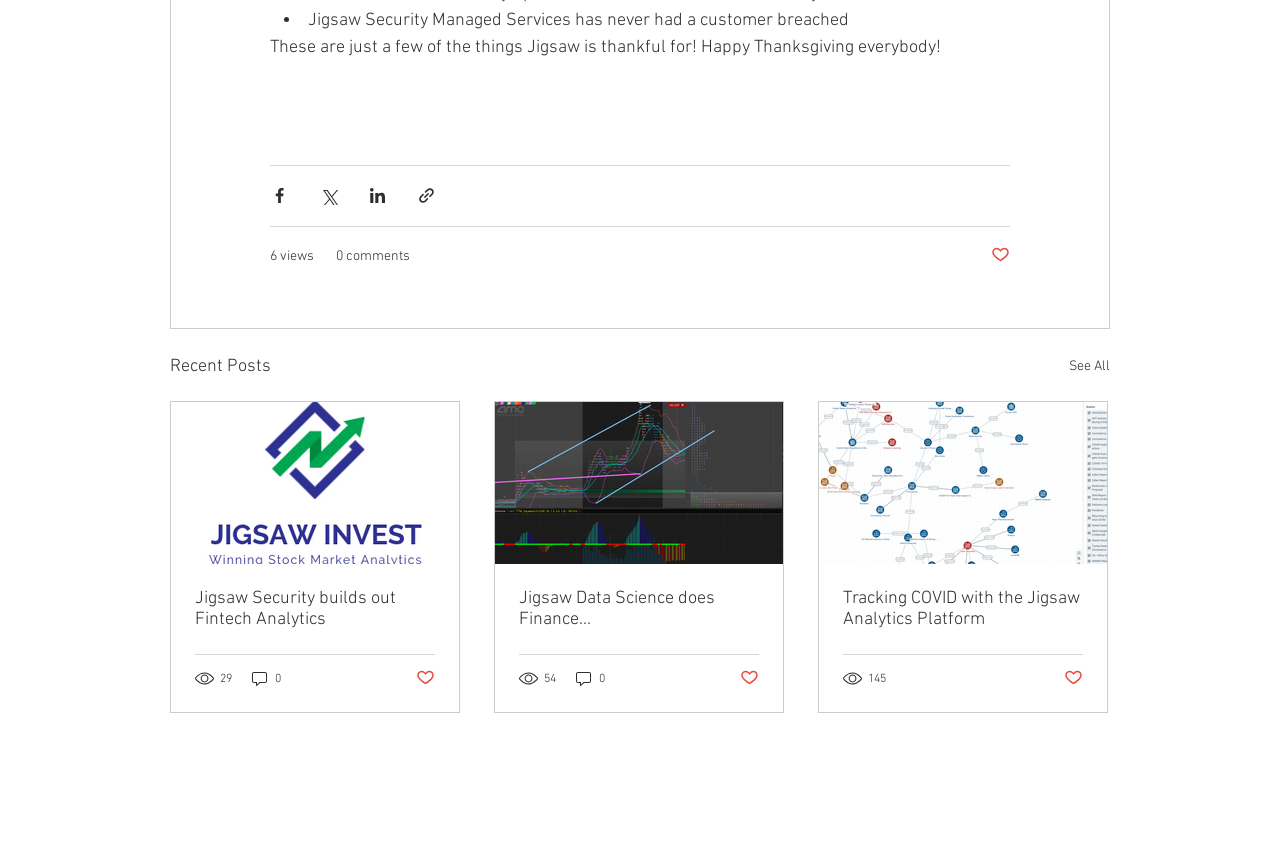What is the purpose of the buttons with Facebook, Twitter, and LinkedIn icons?
By examining the image, provide a one-word or phrase answer.

Share via social media